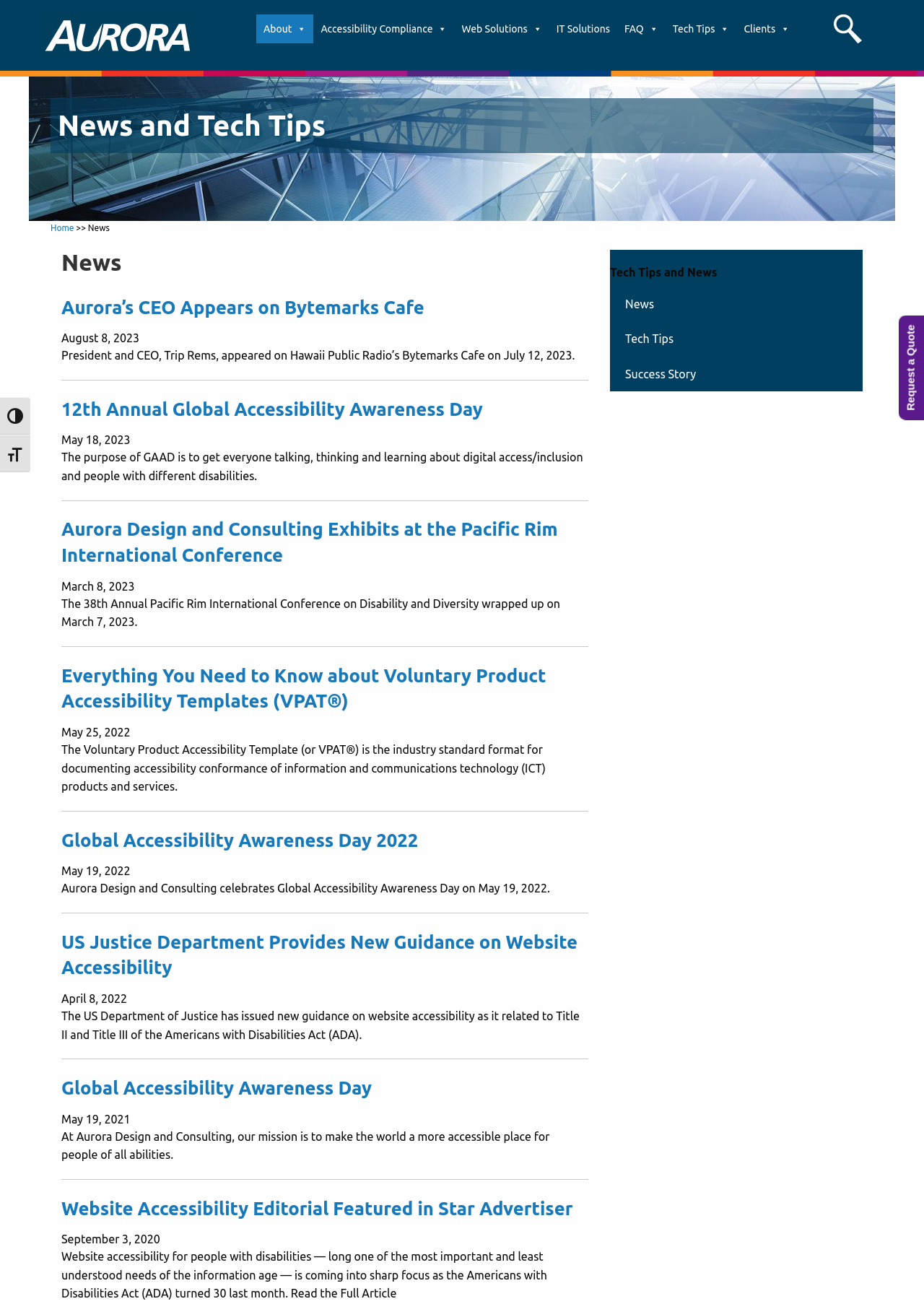What is the title of the news article about the US Justice Department's new guidance on website accessibility?
Could you answer the question in a detailed manner, providing as much information as possible?

The title of the news article can be found in the list of news articles, where it is written as 'US Justice Department Provides New Guidance on Website Accessibility'.